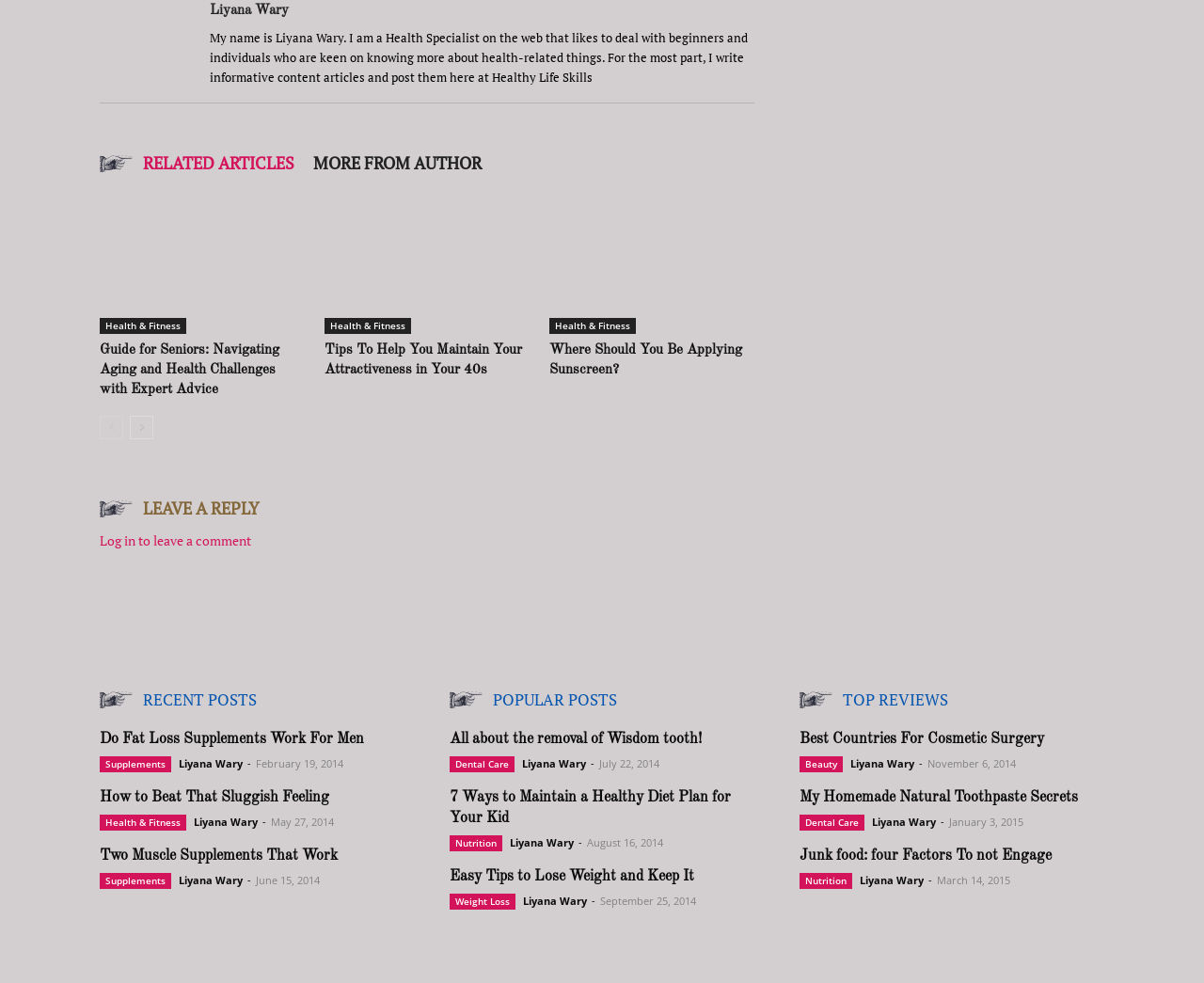Please specify the bounding box coordinates of the region to click in order to perform the following instruction: "Read 'Guide for Seniors: Navigating Aging and Health Challenges with Expert Advice'".

[0.083, 0.347, 0.253, 0.407]